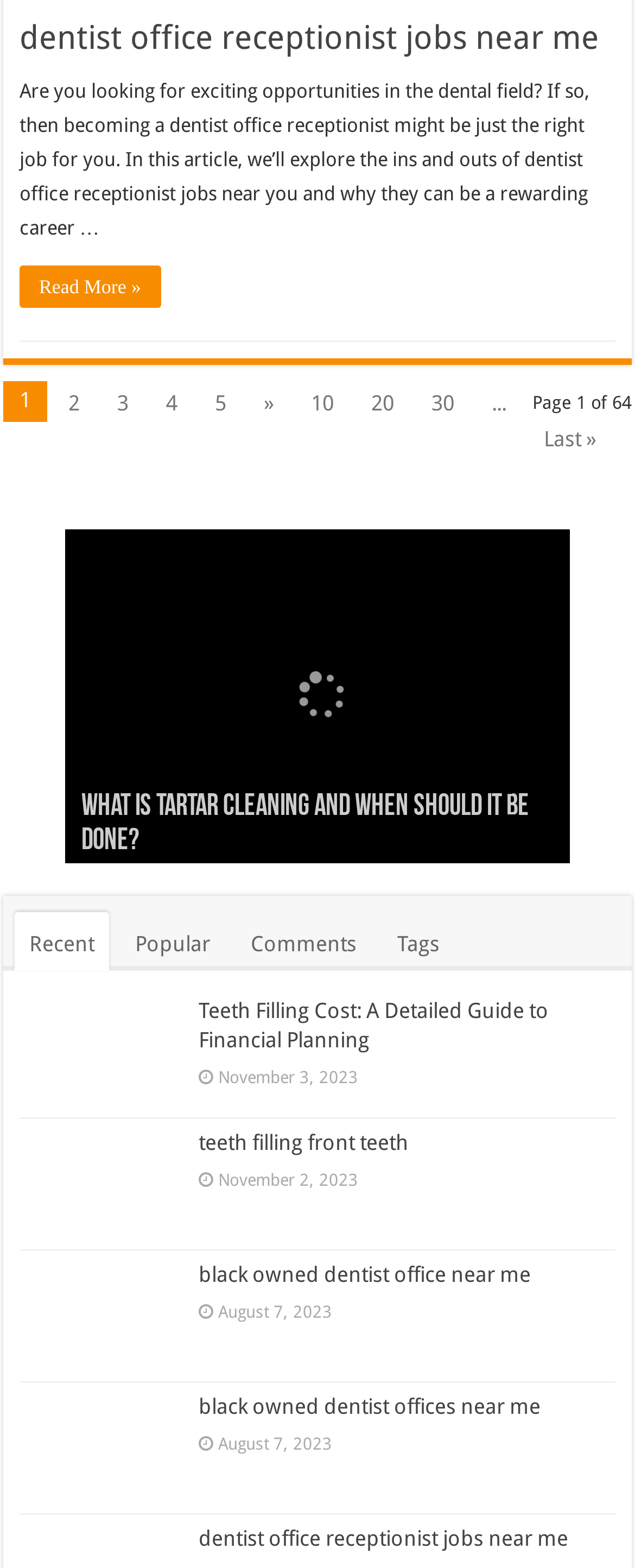Determine the bounding box coordinates of the clickable element to complete this instruction: "Learn about Dental Veneers". Provide the coordinates in the format of four float numbers between 0 and 1, [left, top, right, bottom].

[0.103, 0.337, 0.897, 0.55]